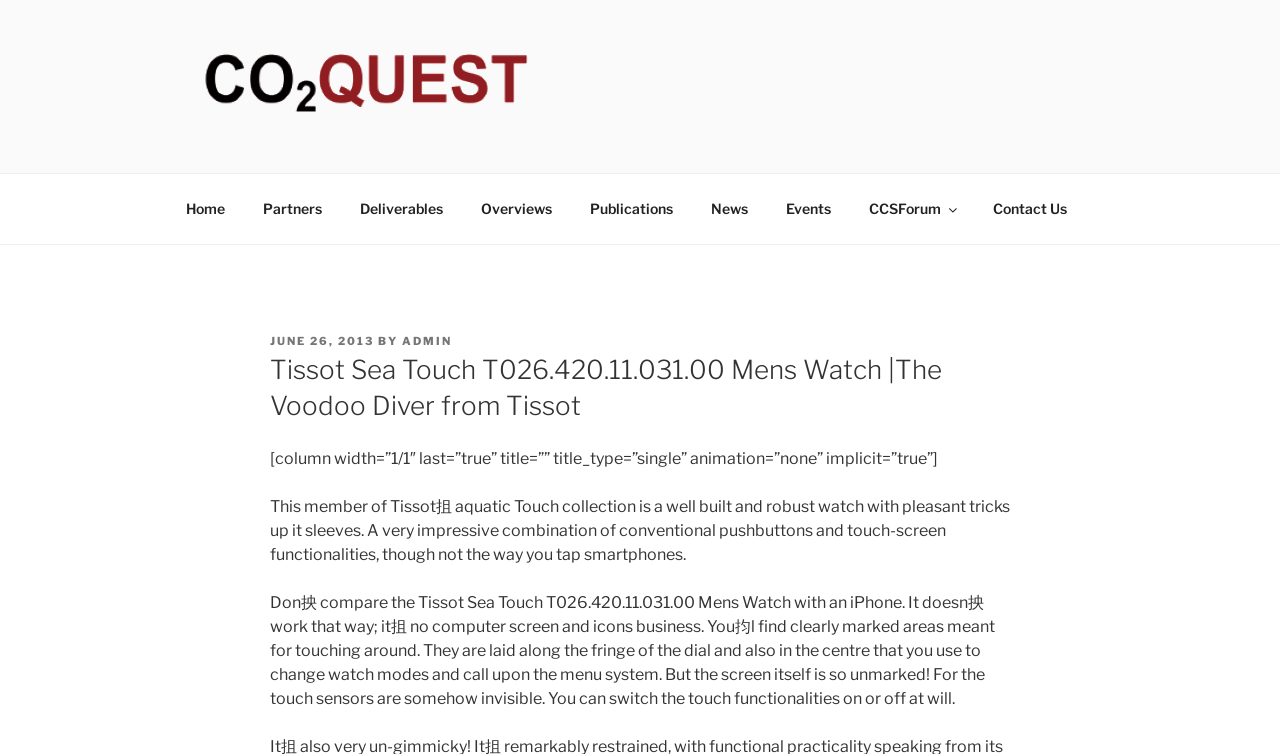Please find the bounding box coordinates of the element that needs to be clicked to perform the following instruction: "Contact Us". The bounding box coordinates should be four float numbers between 0 and 1, represented as [left, top, right, bottom].

[0.762, 0.244, 0.847, 0.309]